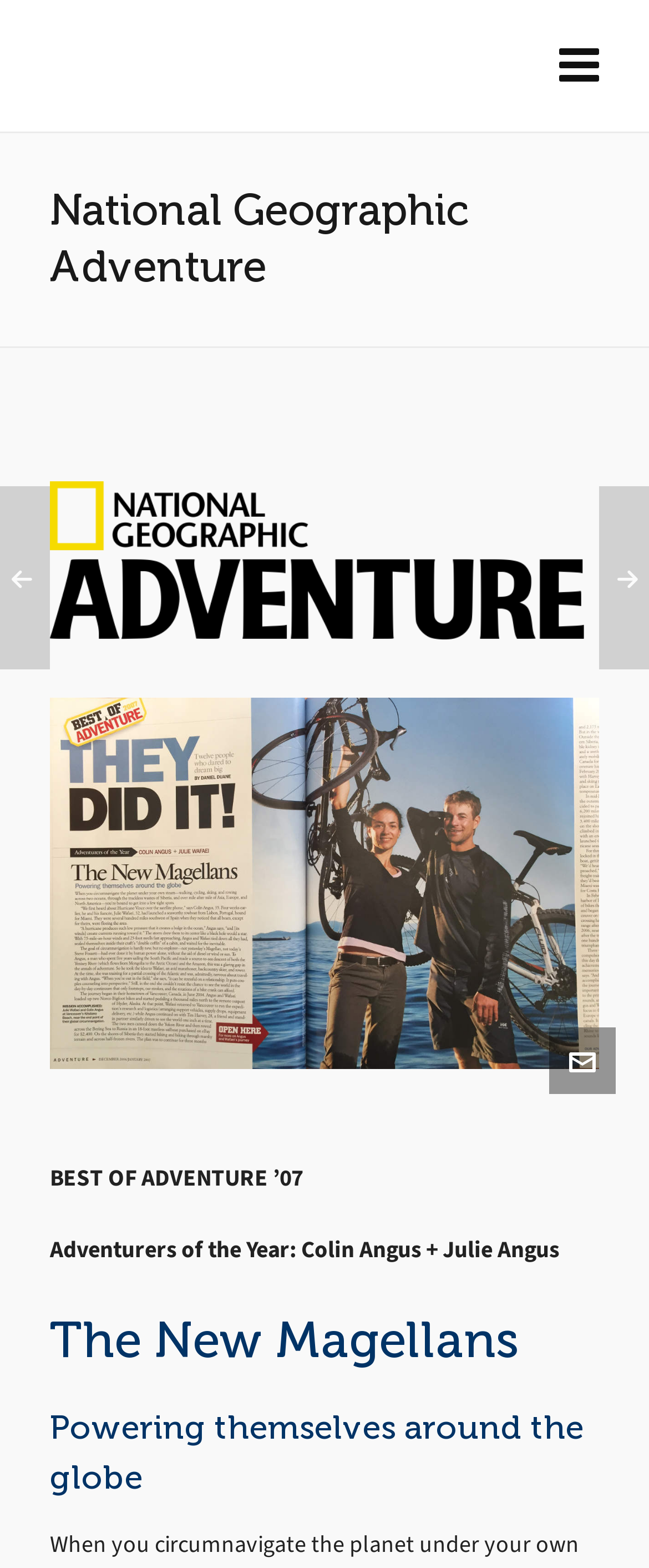What is the theme of the webpage?
Provide a detailed and well-explained answer to the question.

I inferred the answer by looking at the overall structure and content of the webpage. The presence of images, headings, and text related to adventure and exploration suggests that the theme of the webpage is adventure.